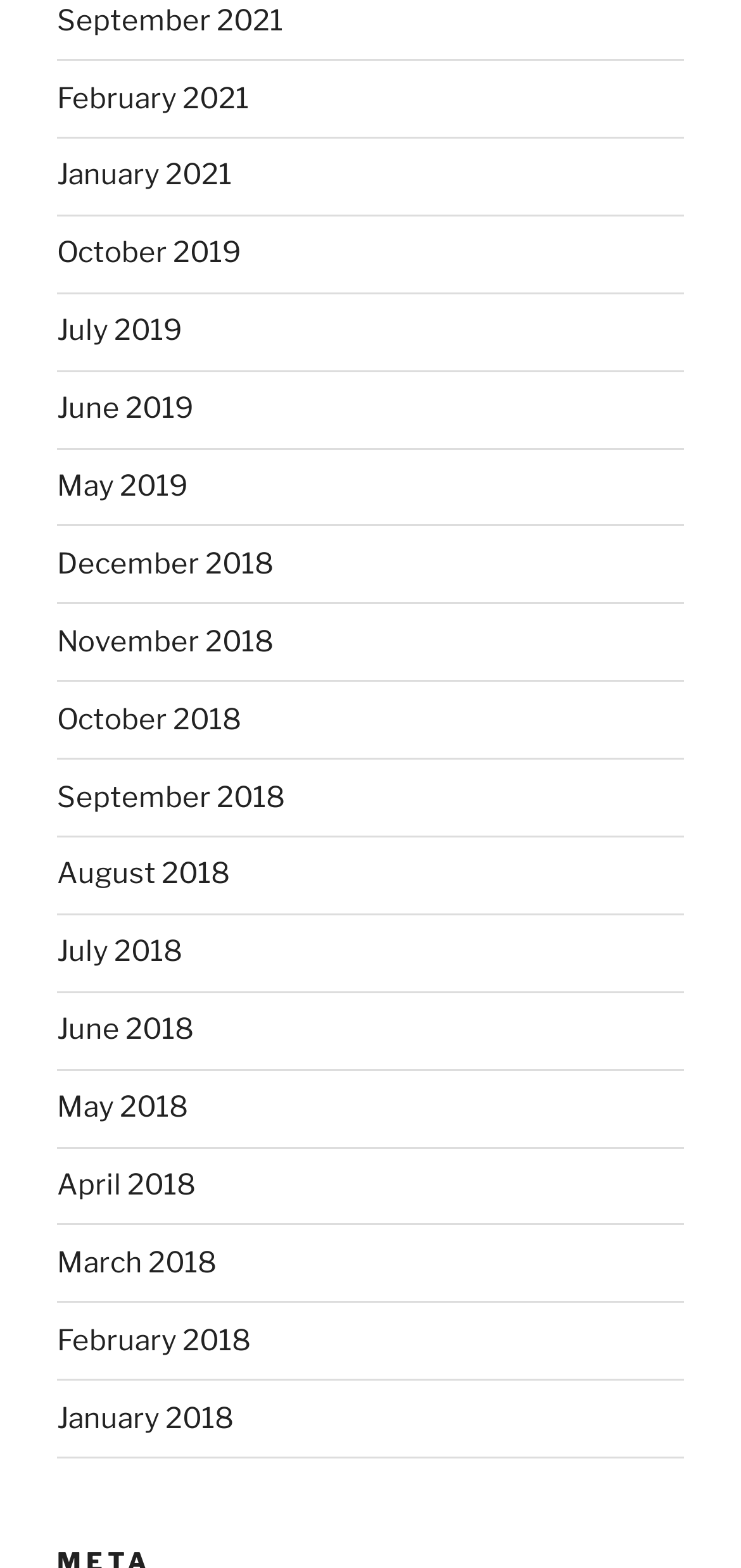Look at the image and give a detailed response to the following question: Are the links listed in chronological order?

I examined the list of links and found that they are listed in reverse chronological order, with the most recent month first and the oldest month last.